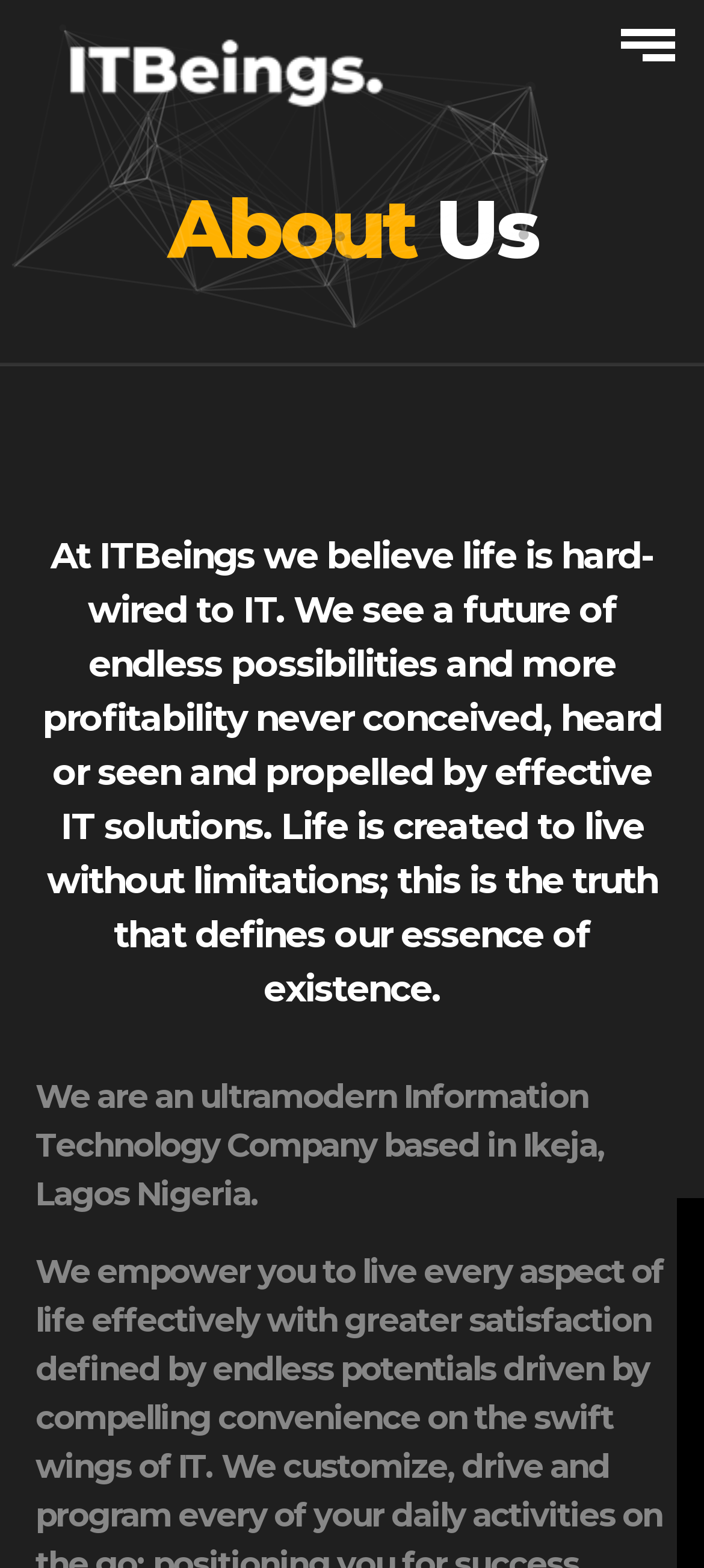Based on the image, provide a detailed and complete answer to the question: 
What social media platforms are linked?

The social media platforms are obtained from the link elements within the LayoutTable element, which contains four links with the text 'Facebook', 'Twitter', 'Instagram', and 'LinkedIn' respectively.